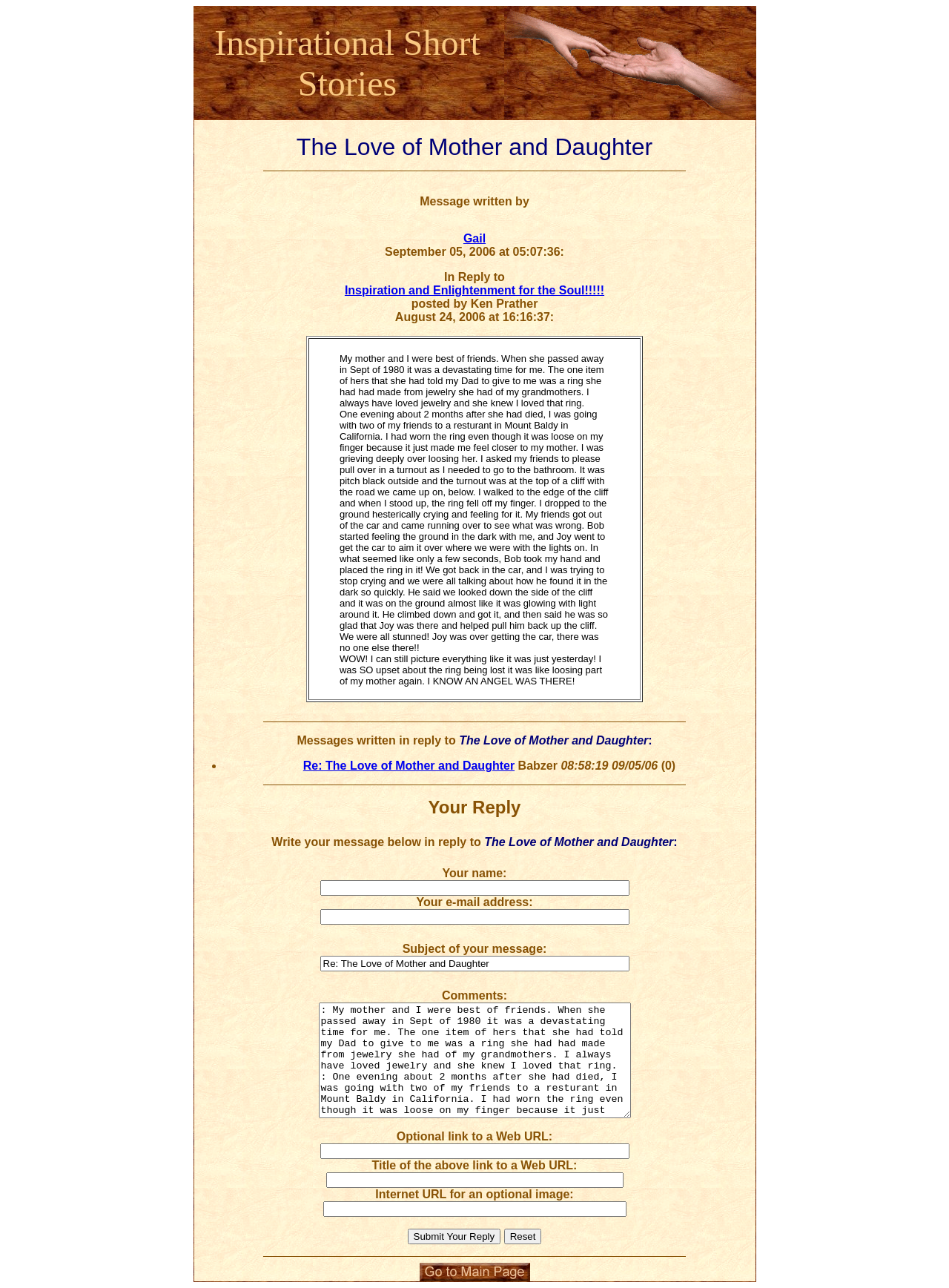What is the topic of the inspirational short story?
Provide a well-explained and detailed answer to the question.

Based on the webpage, I can see that the topic of the inspirational short story is 'The Love of Mother and Daughter' which is mentioned in the layout table cell with the text 'Inspirational Short Stories'.